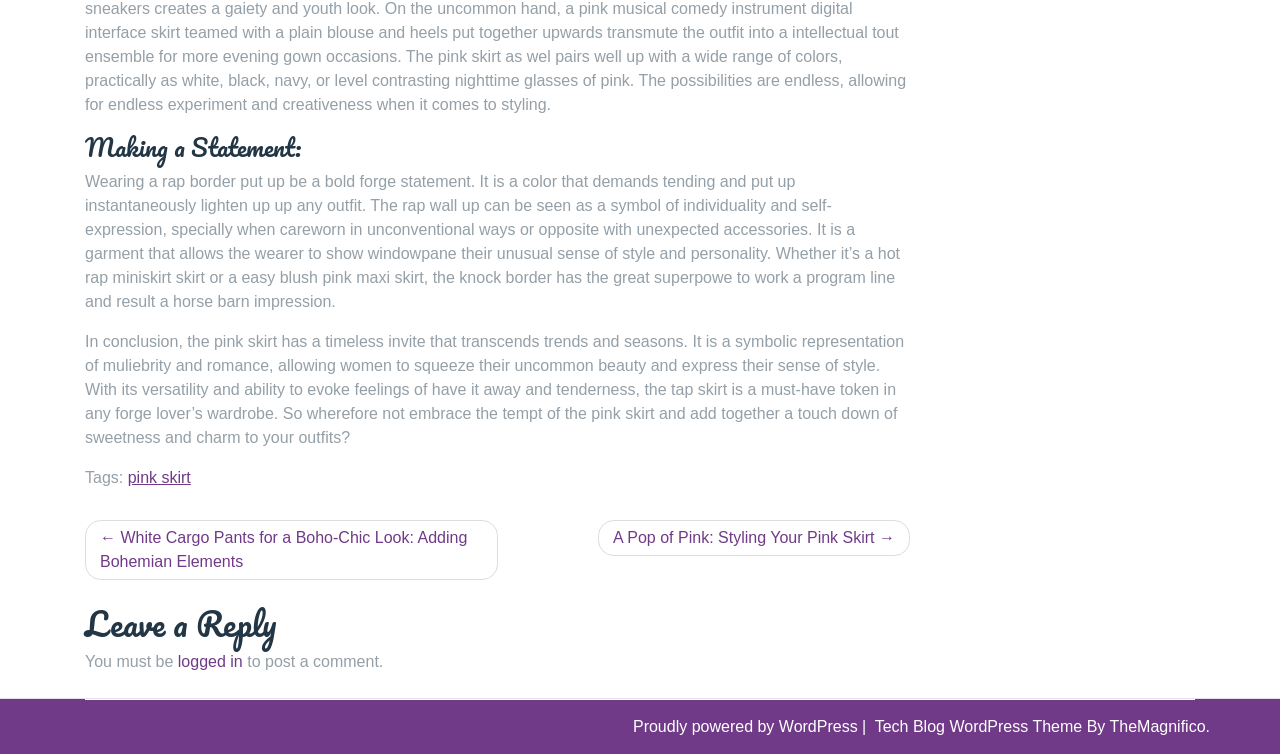What is the purpose of the pink skirt?
Using the details from the image, give an elaborate explanation to answer the question.

According to the text, the pink skirt is a symbol of individuality and self-expression, allowing the wearer to show their unique sense of style and personality.